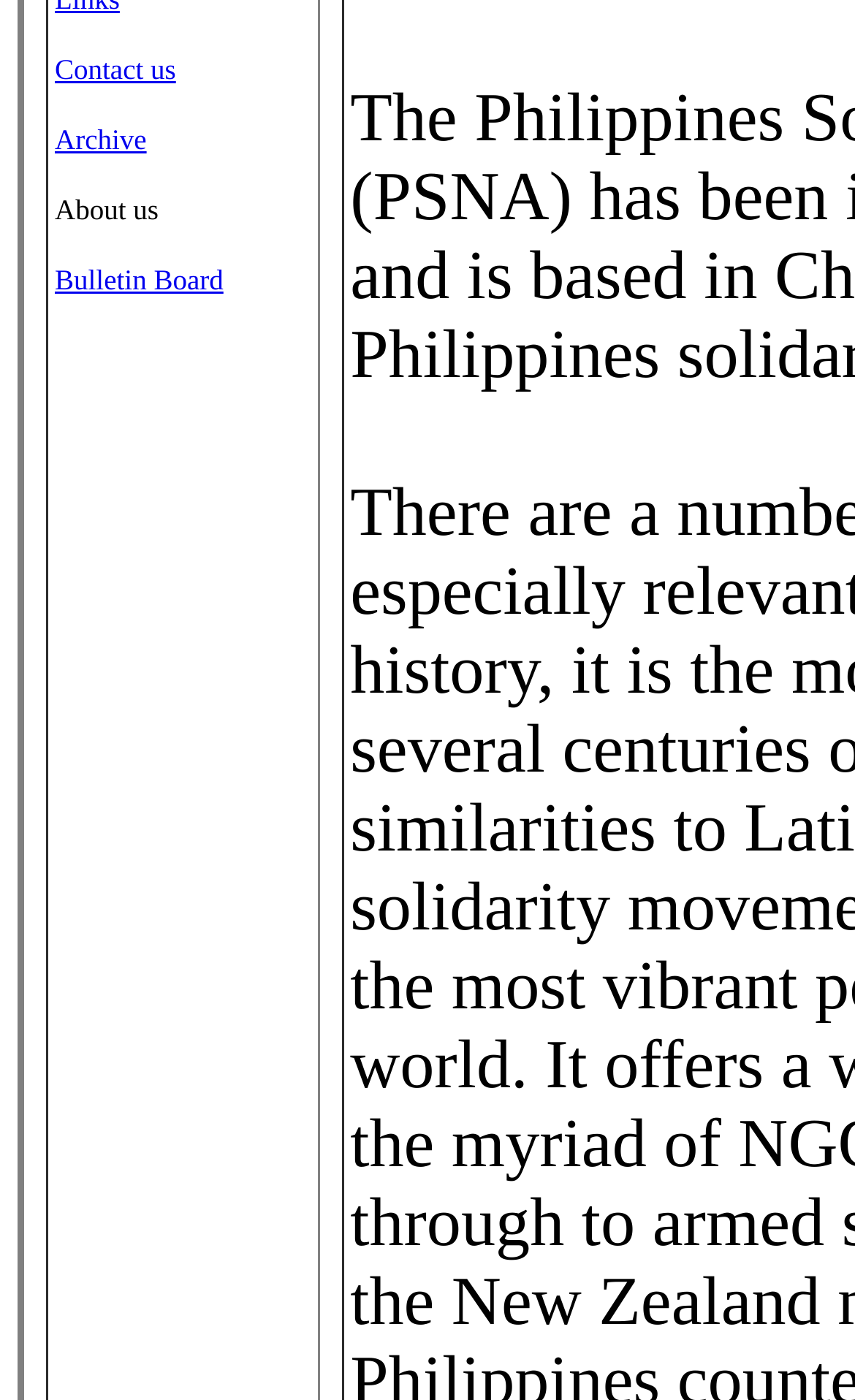Refer to the element description Safety Tips and identify the corresponding bounding box in the screenshot. Format the coordinates as (top-left x, top-left y, bottom-right x, bottom-right y) with values in the range of 0 to 1.

None